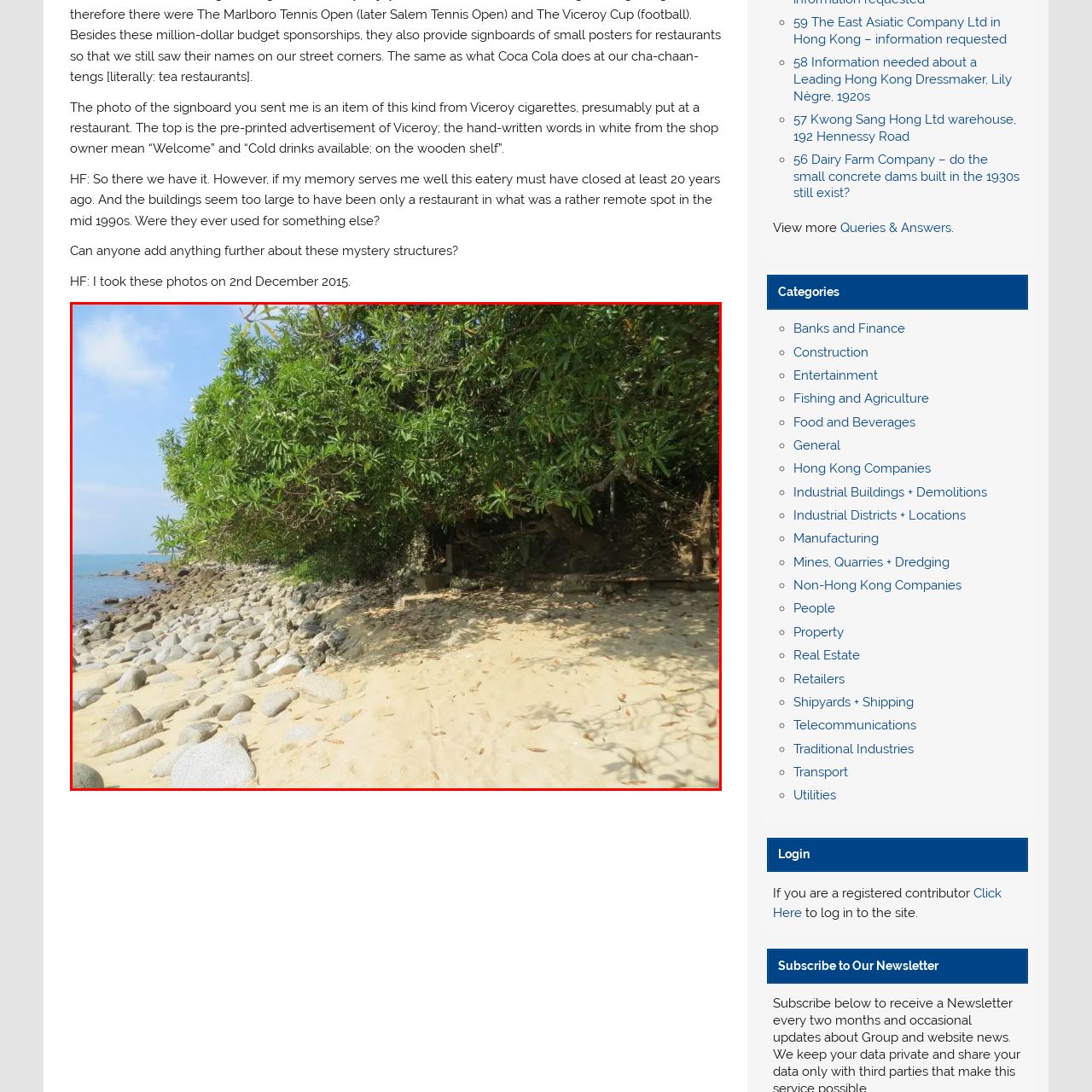Check the picture within the red bounding box and provide a brief answer using one word or phrase: What is the texture of the shore?

Soft sandy